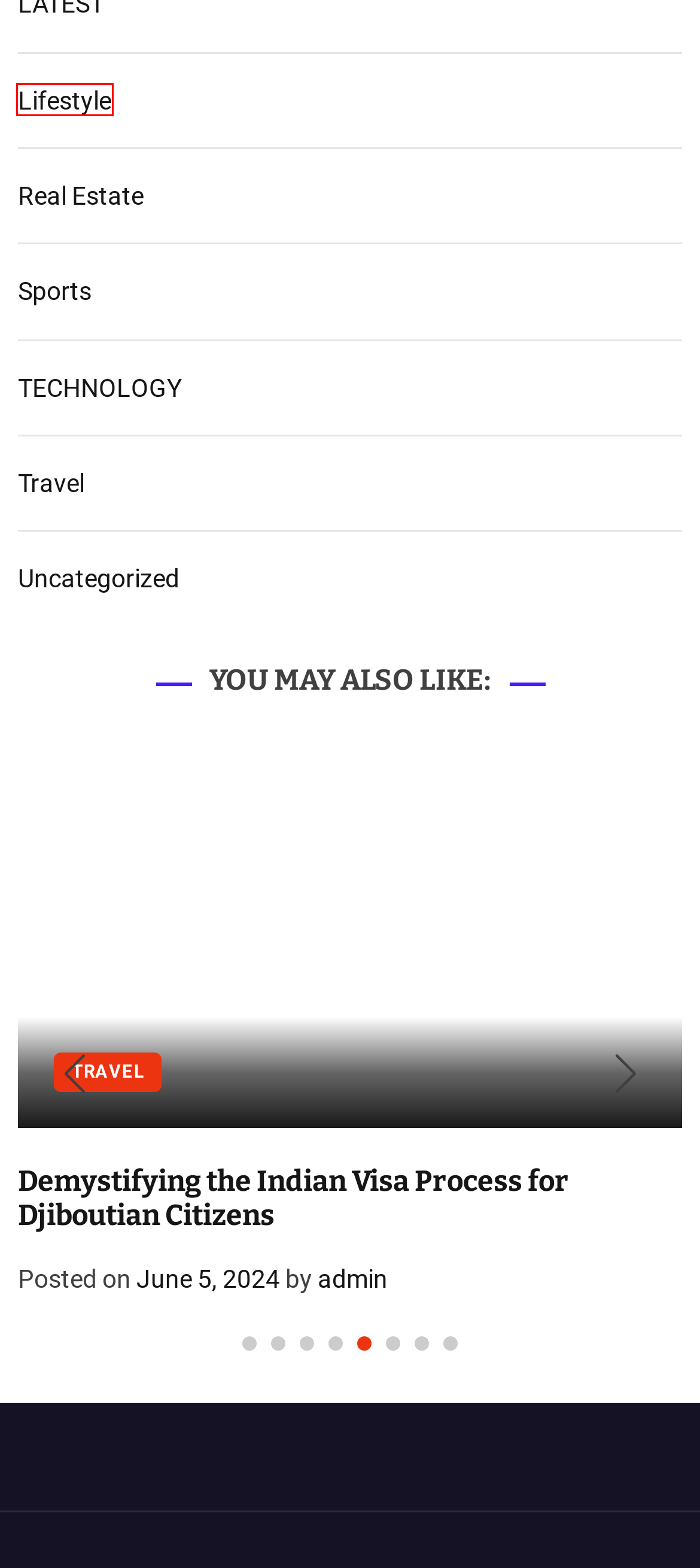With the provided webpage screenshot containing a red bounding box around a UI element, determine which description best matches the new webpage that appears after clicking the selected element. The choices are:
A. Health - Future News Up
B. Enhance Your Skills The Benefits of Top-Up Training for Door Supervisors - Future News Up
C. Sports - Future News Up
D. Travel - Future News Up
E. TECHNOLOGY - Future News Up
F. Real Estate - Future News Up
G. Uncategorized - Future News Up
H. Lifestyle - Future News Up

H